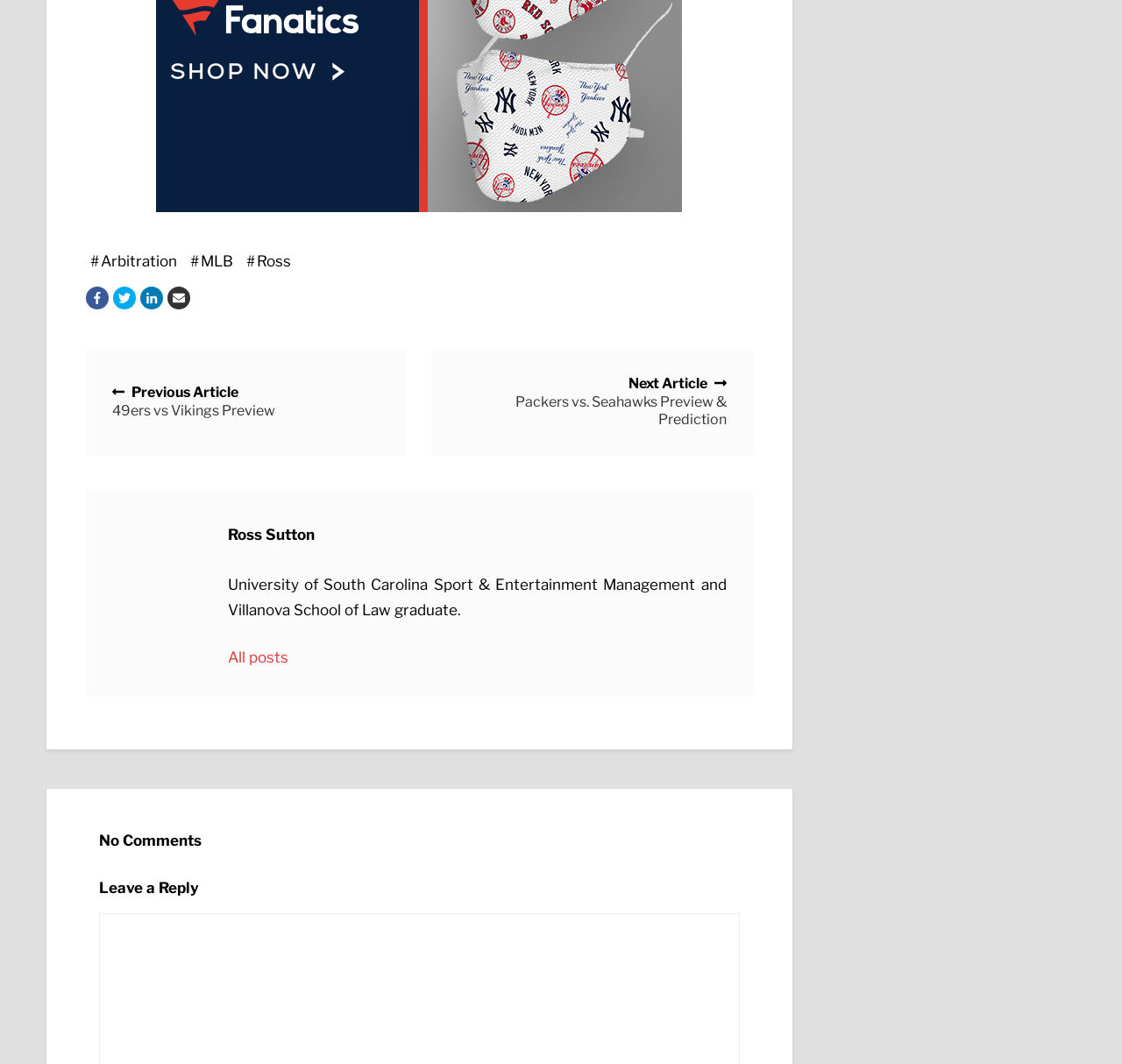Determine the bounding box coordinates for the region that must be clicked to execute the following instruction: "View recent post 'Gift Guide for the people that sew'".

None